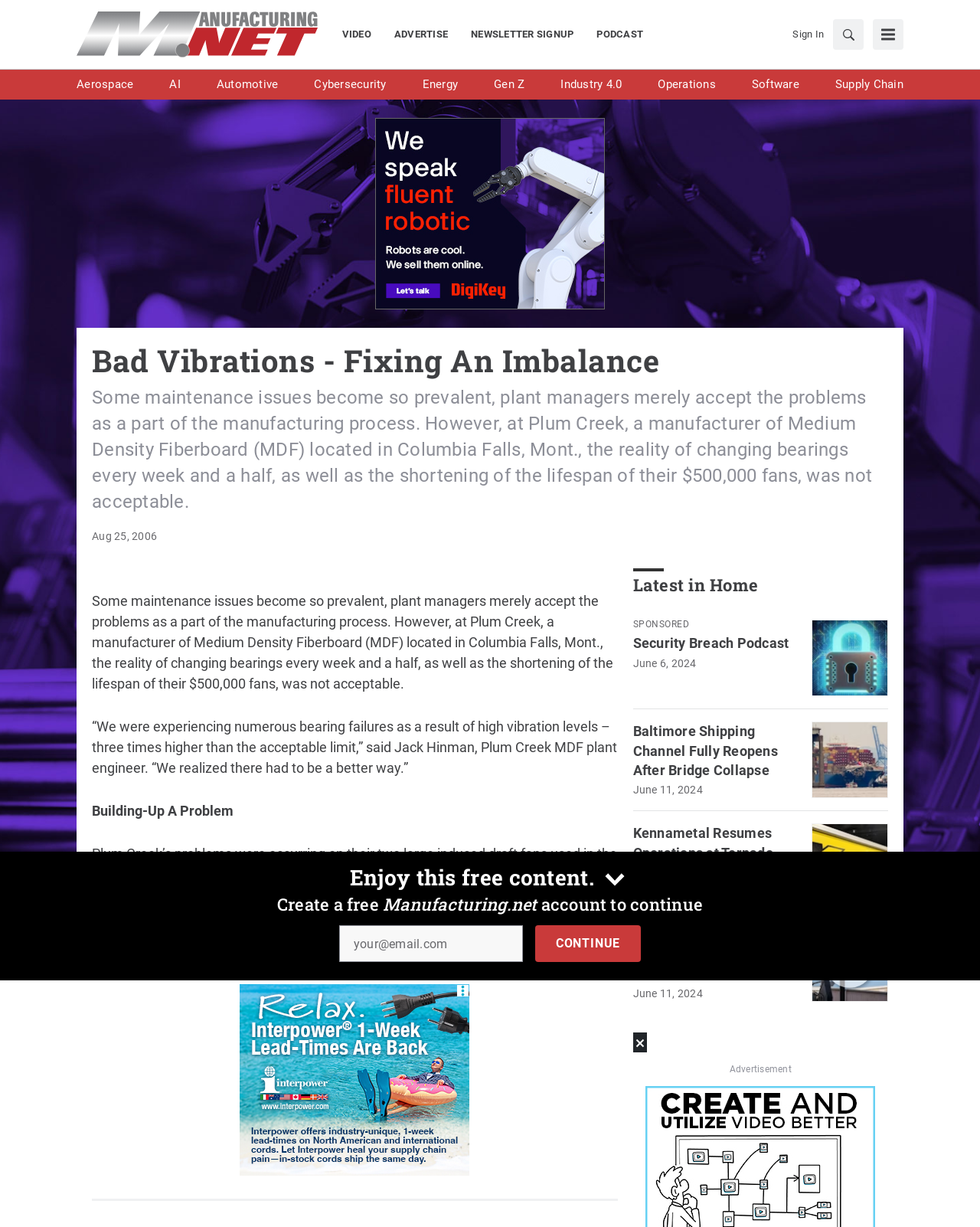Determine the bounding box coordinates of the element's region needed to click to follow the instruction: "Click here for more information". Provide these coordinates as four float numbers between 0 and 1, formatted as [left, top, right, bottom].

[0.078, 0.081, 0.922, 0.267]